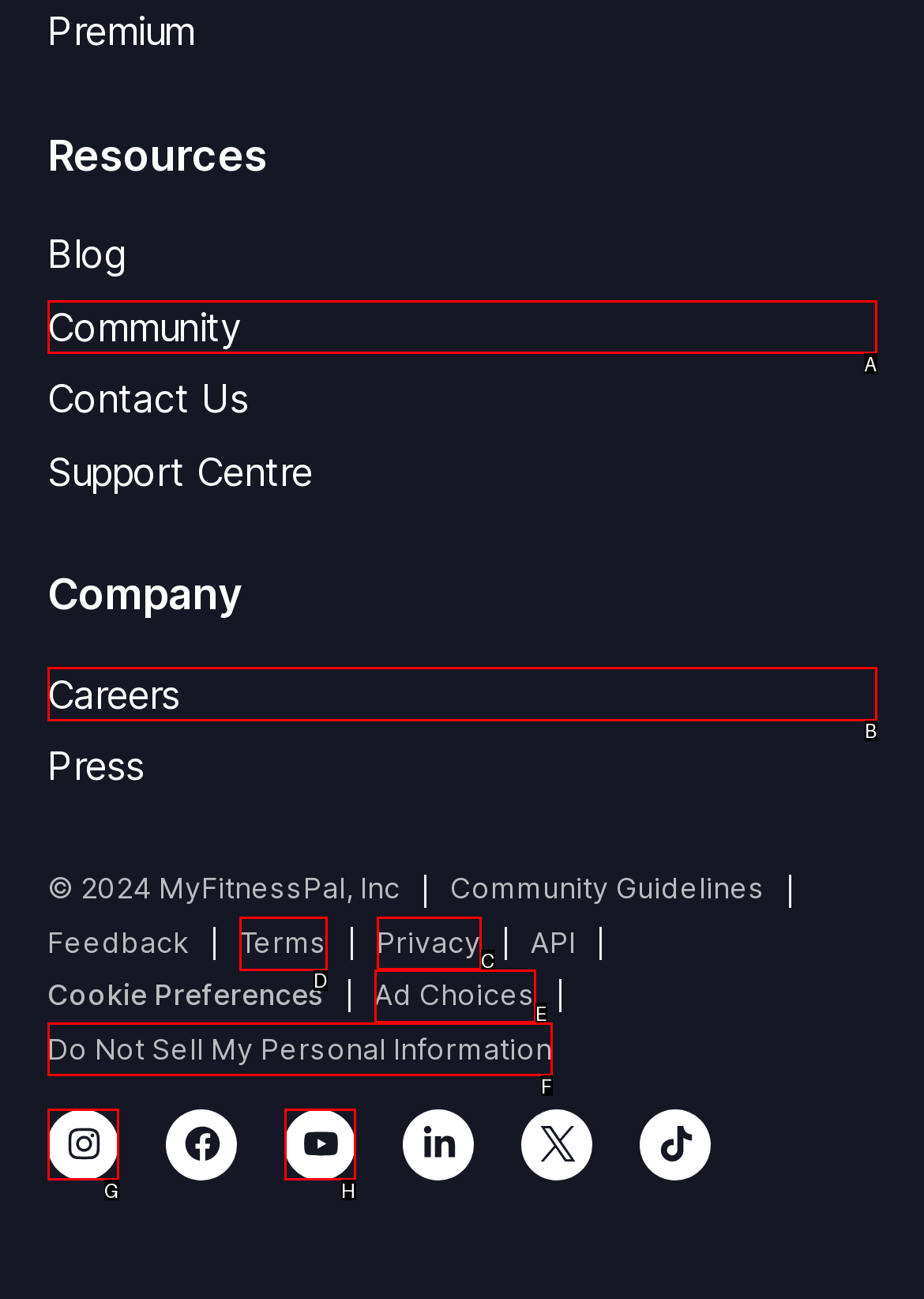Find the appropriate UI element to complete the task: Read the terms. Indicate your choice by providing the letter of the element.

D